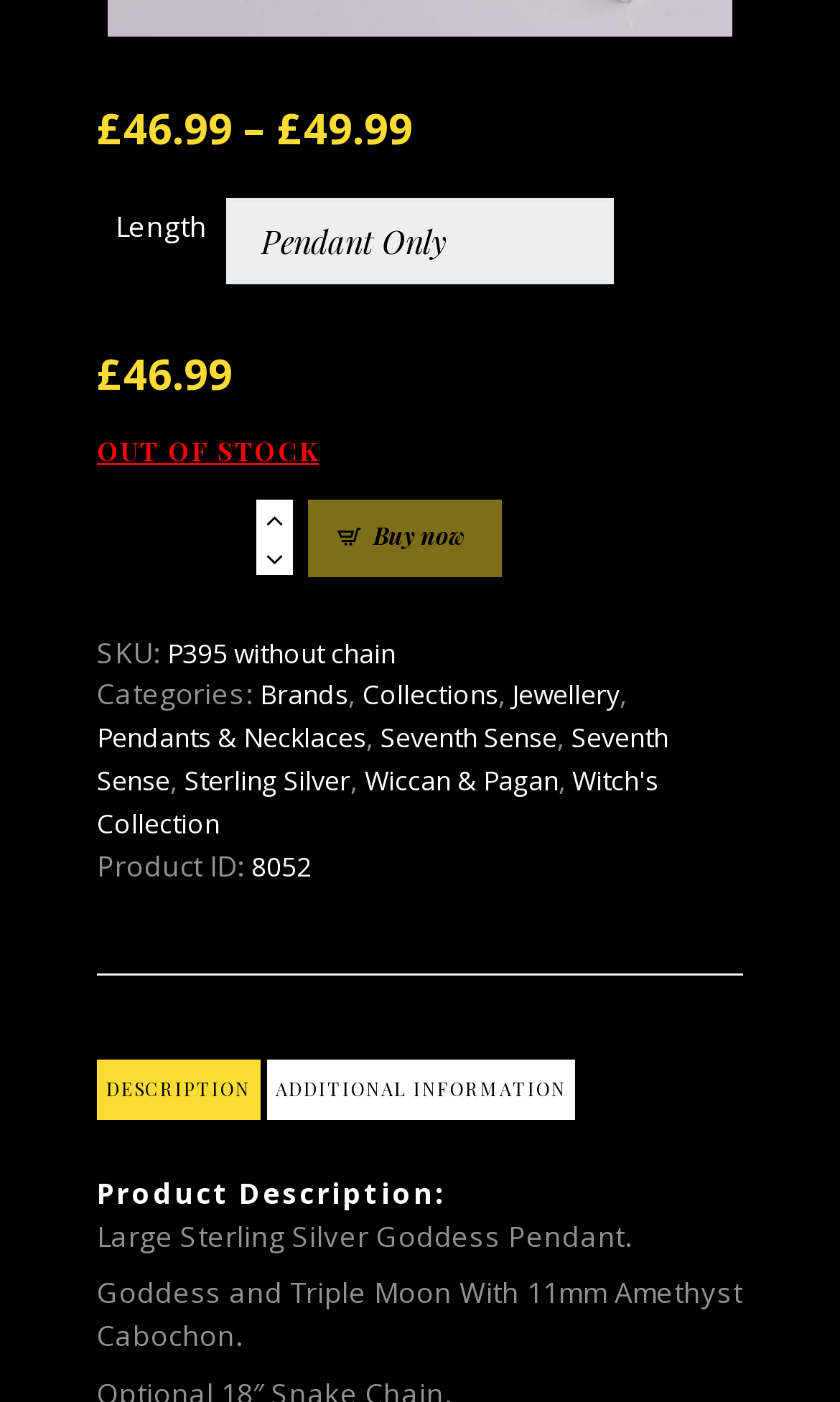Using the webpage screenshot and the element description Wiccan & Pagan, determine the bounding box coordinates. Specify the coordinates in the format (top-left x, top-left y, bottom-right x, bottom-right y) with values ranging from 0 to 1.

[0.434, 0.544, 0.665, 0.57]